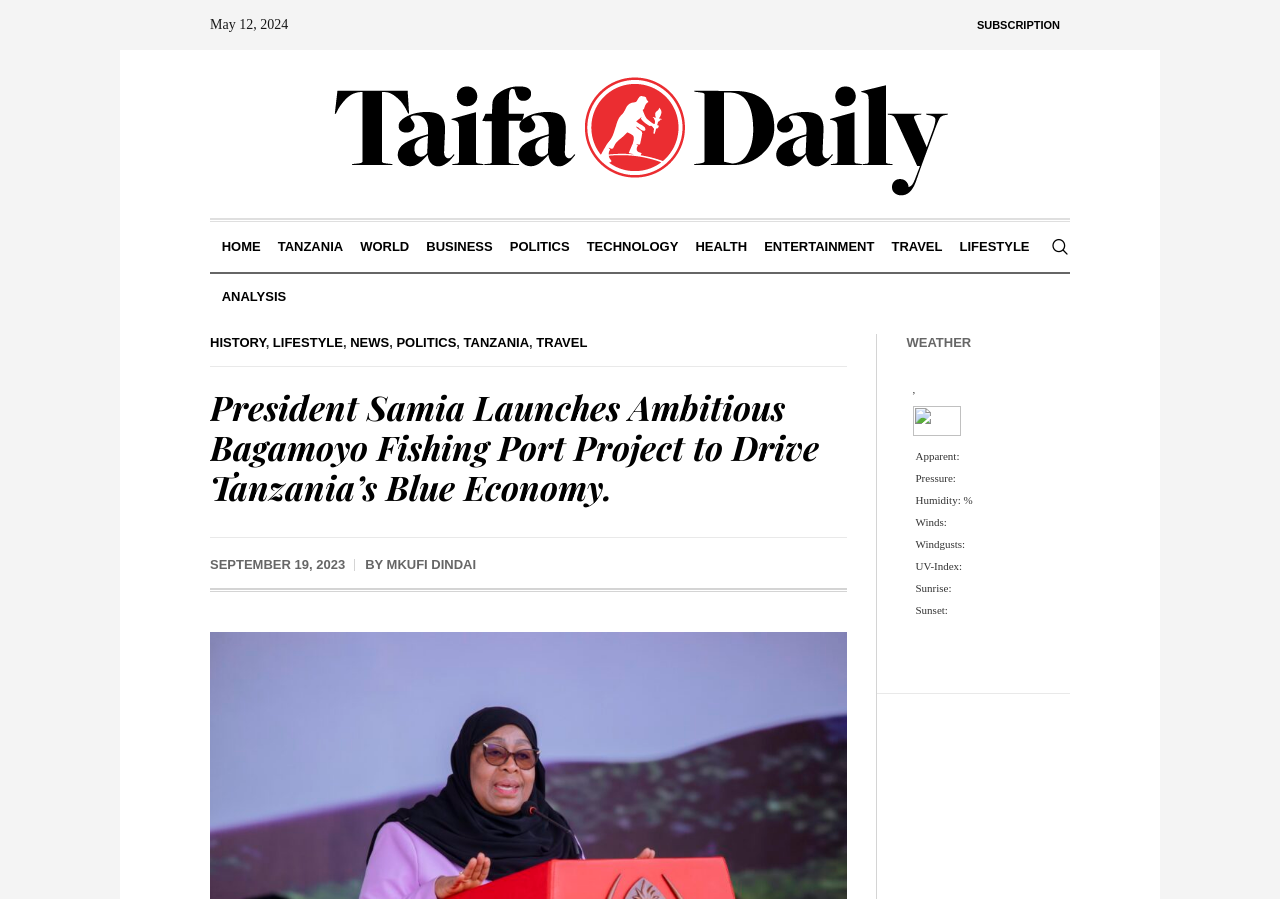Please specify the bounding box coordinates of the area that should be clicked to accomplish the following instruction: "Check the weather". The coordinates should consist of four float numbers between 0 and 1, i.e., [left, top, right, bottom].

[0.708, 0.372, 0.836, 0.392]